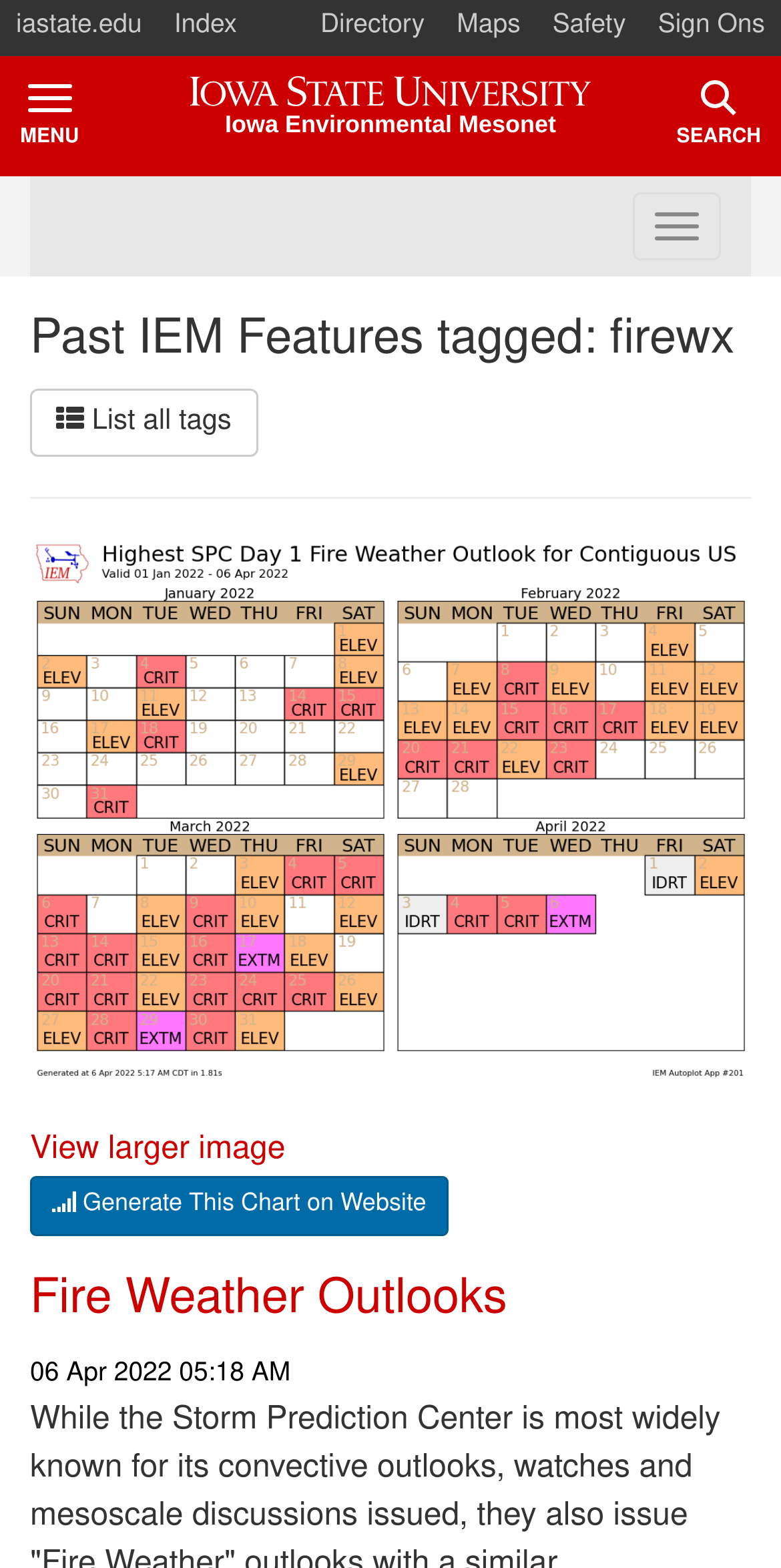How many links are there in the top navigation bar?
Look at the image and construct a detailed response to the question.

The top navigation bar contains links 'iastate.edu', 'Index', 'Directory', 'Maps', and 'Safety', which makes a total of 5 links.